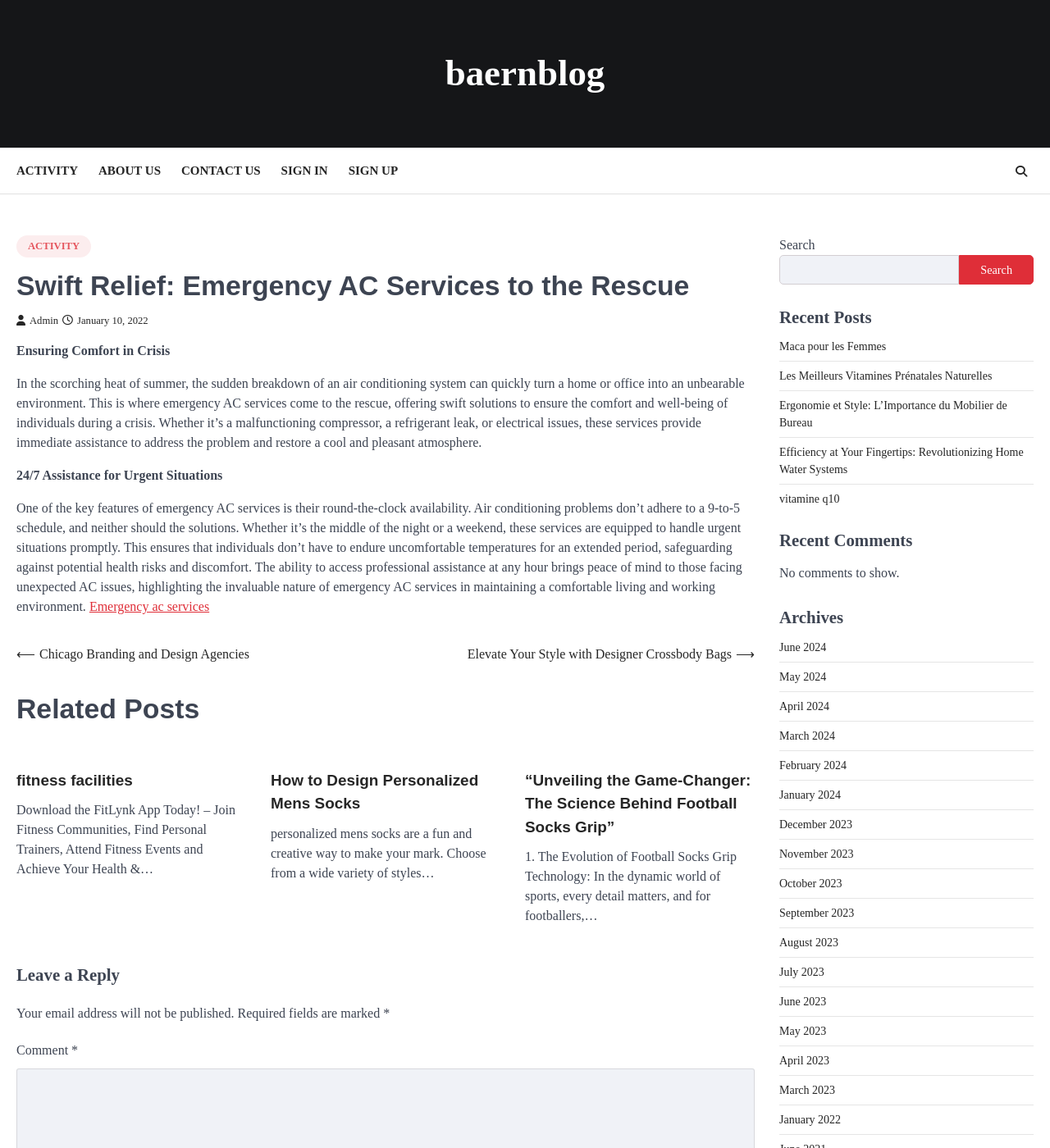Find and specify the bounding box coordinates that correspond to the clickable region for the instruction: "Search for something".

[0.742, 0.222, 0.913, 0.248]